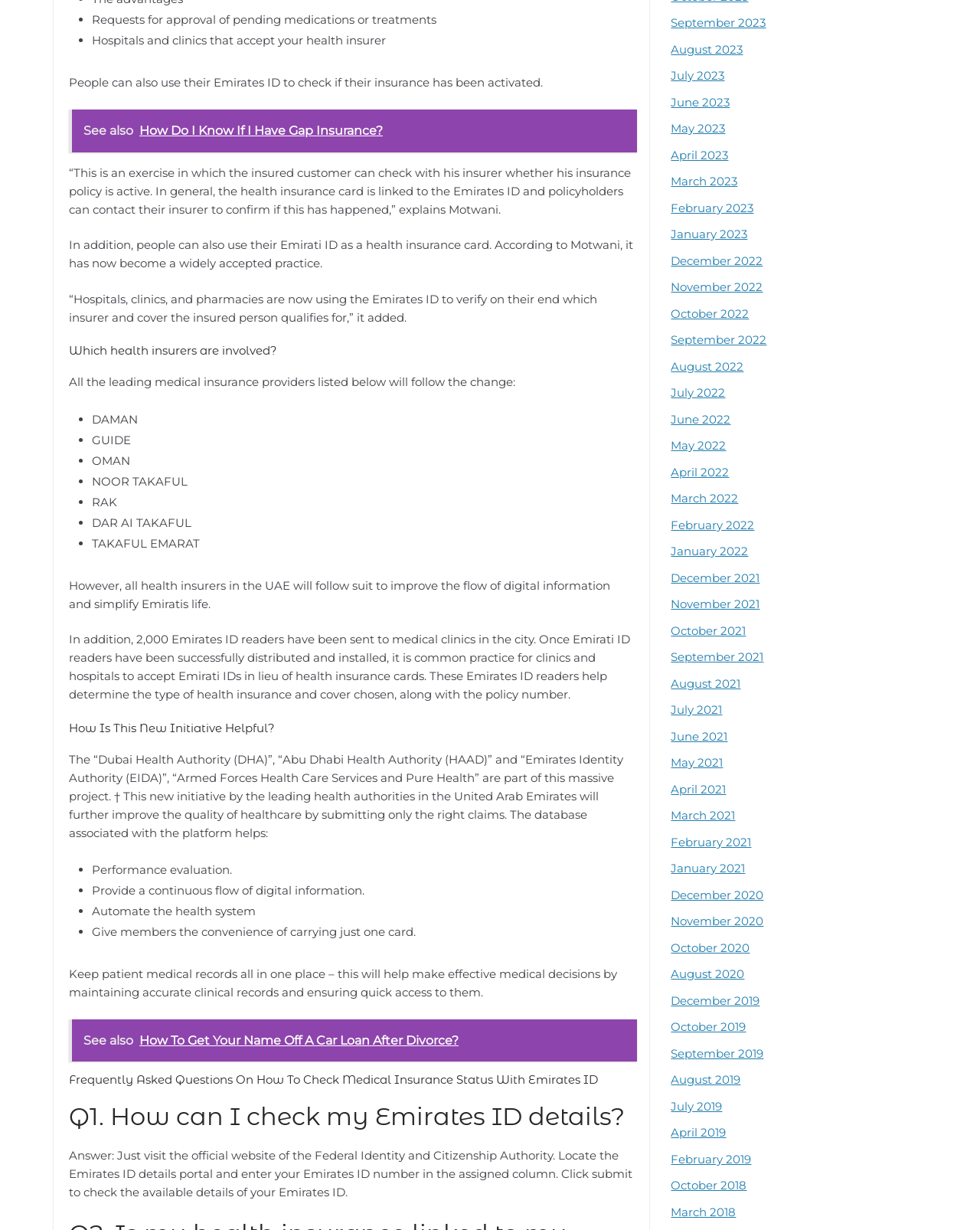Please determine the bounding box coordinates of the section I need to click to accomplish this instruction: "Read about how to check Emirates ID details".

[0.07, 0.896, 0.647, 0.92]